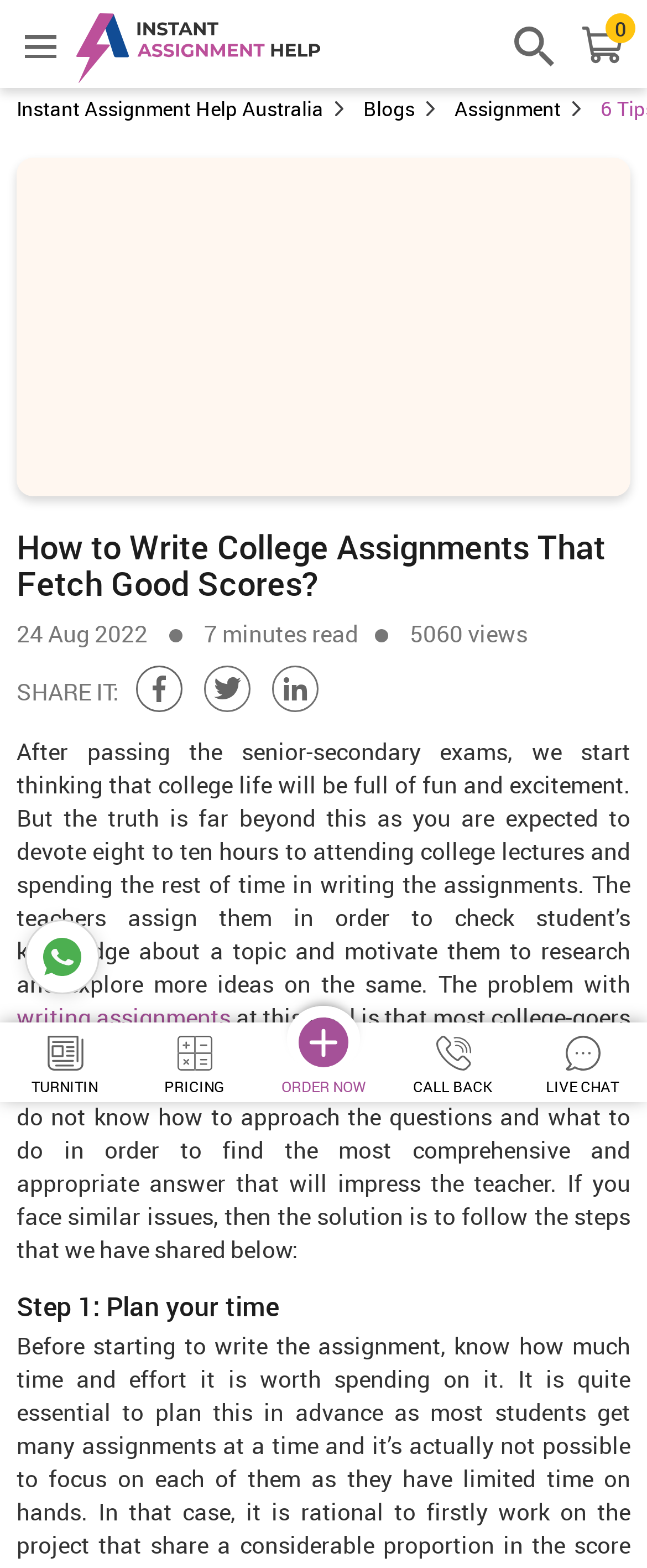Specify the bounding box coordinates of the region I need to click to perform the following instruction: "Visit the 'Instant Assignment Help Australia' website". The coordinates must be four float numbers in the range of 0 to 1, i.e., [left, top, right, bottom].

[0.026, 0.06, 0.551, 0.077]